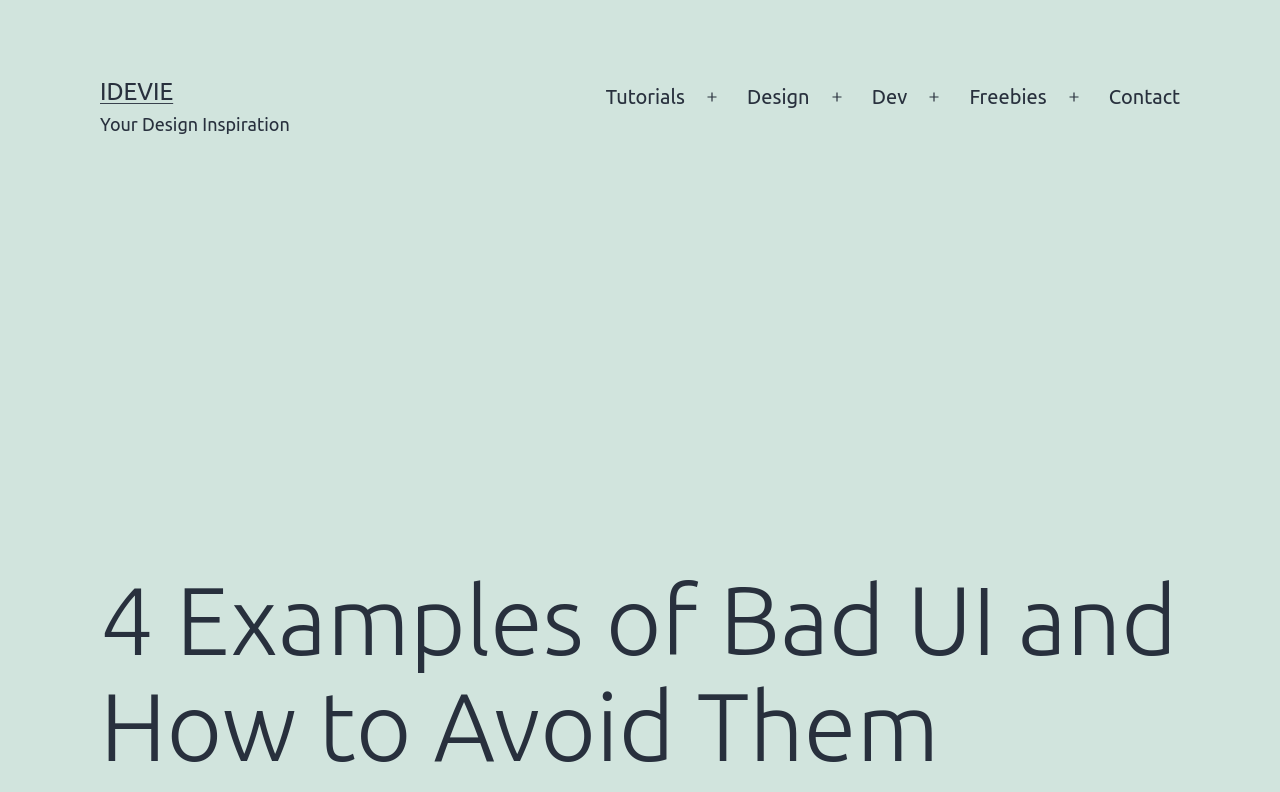Please provide the bounding box coordinates for the element that needs to be clicked to perform the instruction: "Click on the Contact link". The coordinates must consist of four float numbers between 0 and 1, formatted as [left, top, right, bottom].

[0.856, 0.091, 0.932, 0.155]